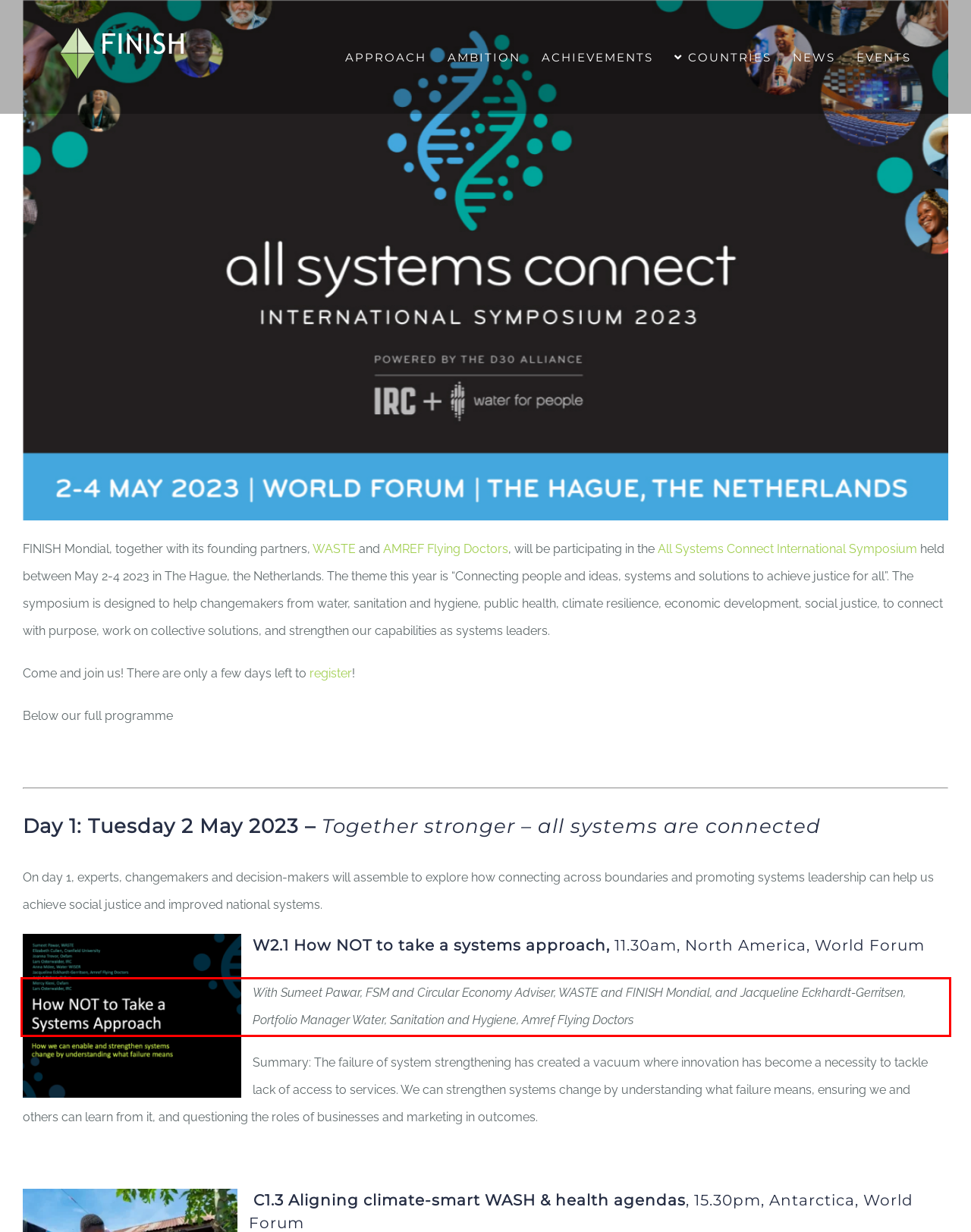Using the provided webpage screenshot, recognize the text content in the area marked by the red bounding box.

With Sumeet Pawar, FSM and Circular Economy Adviser, WASTE and FINISH Mondial, and Jacqueline Eckhardt-Gerritsen, Portfolio Manager Water, Sanitation and Hygiene, Amref Flying Doctors